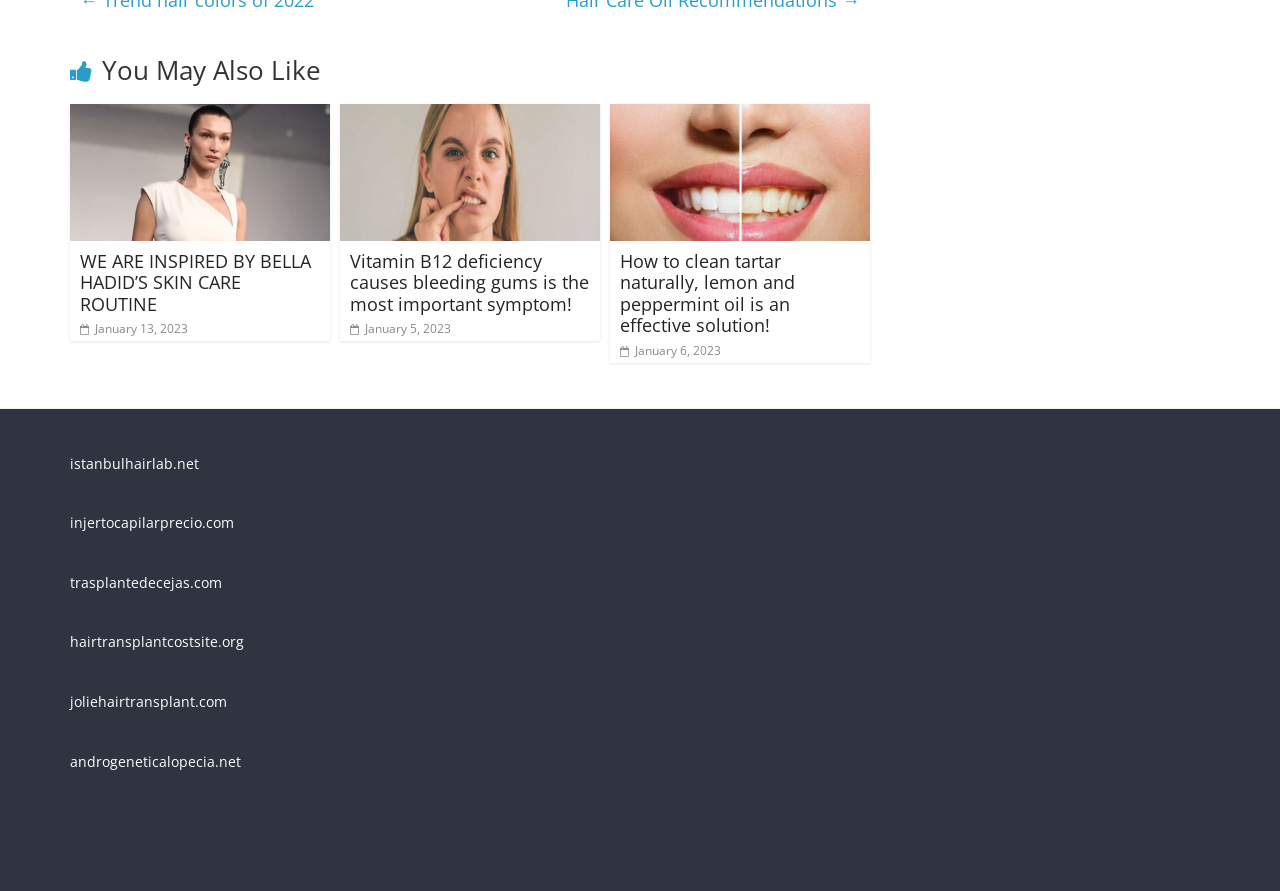What is the topic of the first article?
Use the image to give a comprehensive and detailed response to the question.

I read the title of the first article, which is 'WE ARE INSPIRED BY BELLA HADID’S SKIN CARE ROUTINE', and it appears to be about Bella Hadid's skin care routine.